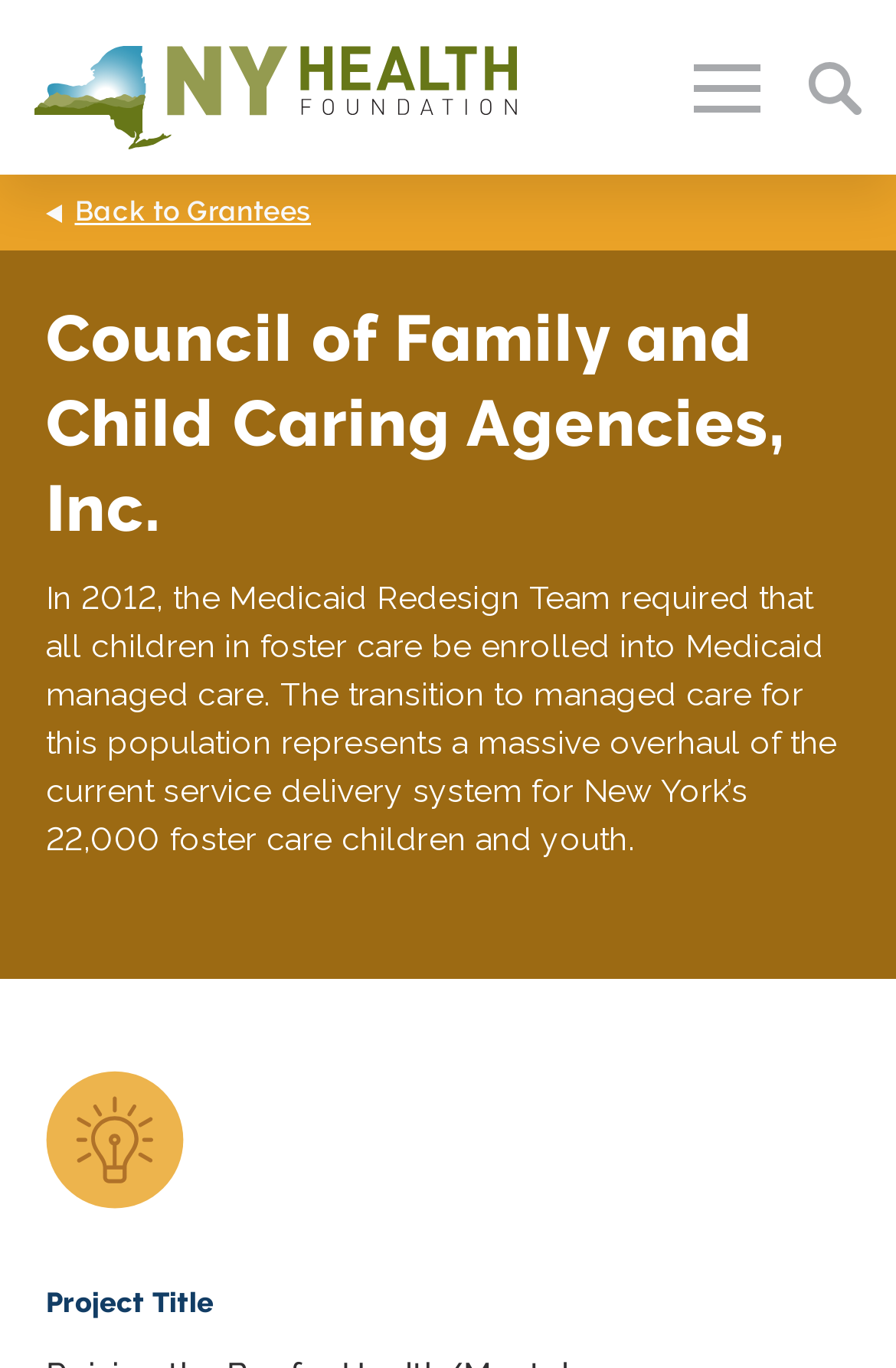Find the bounding box coordinates of the element to click in order to complete the given instruction: "Click the 'Search' button."

[0.903, 0.045, 0.962, 0.083]